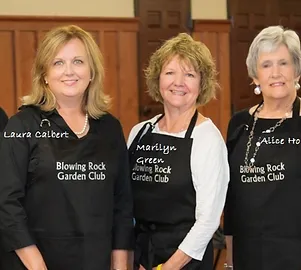What is the atmosphere in the indoor space?
Refer to the image and provide a thorough answer to the question.

The image depicts an indoor space with an atmosphere of friendliness and camaraderie, suggesting that the women are gathered for a social event or meeting related to the garden club.